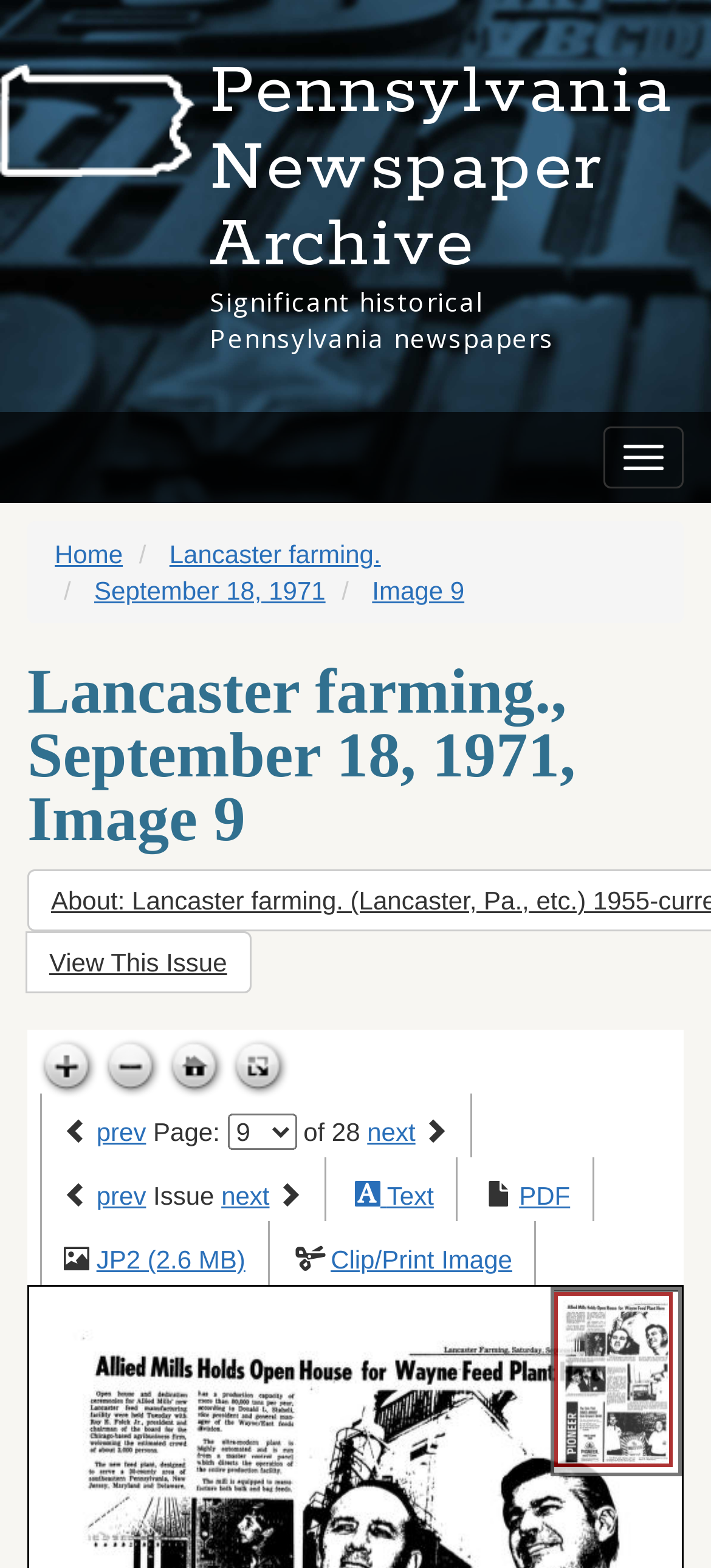What is the date of the newspaper issue?
Please provide a single word or phrase answer based on the image.

September 18, 1971